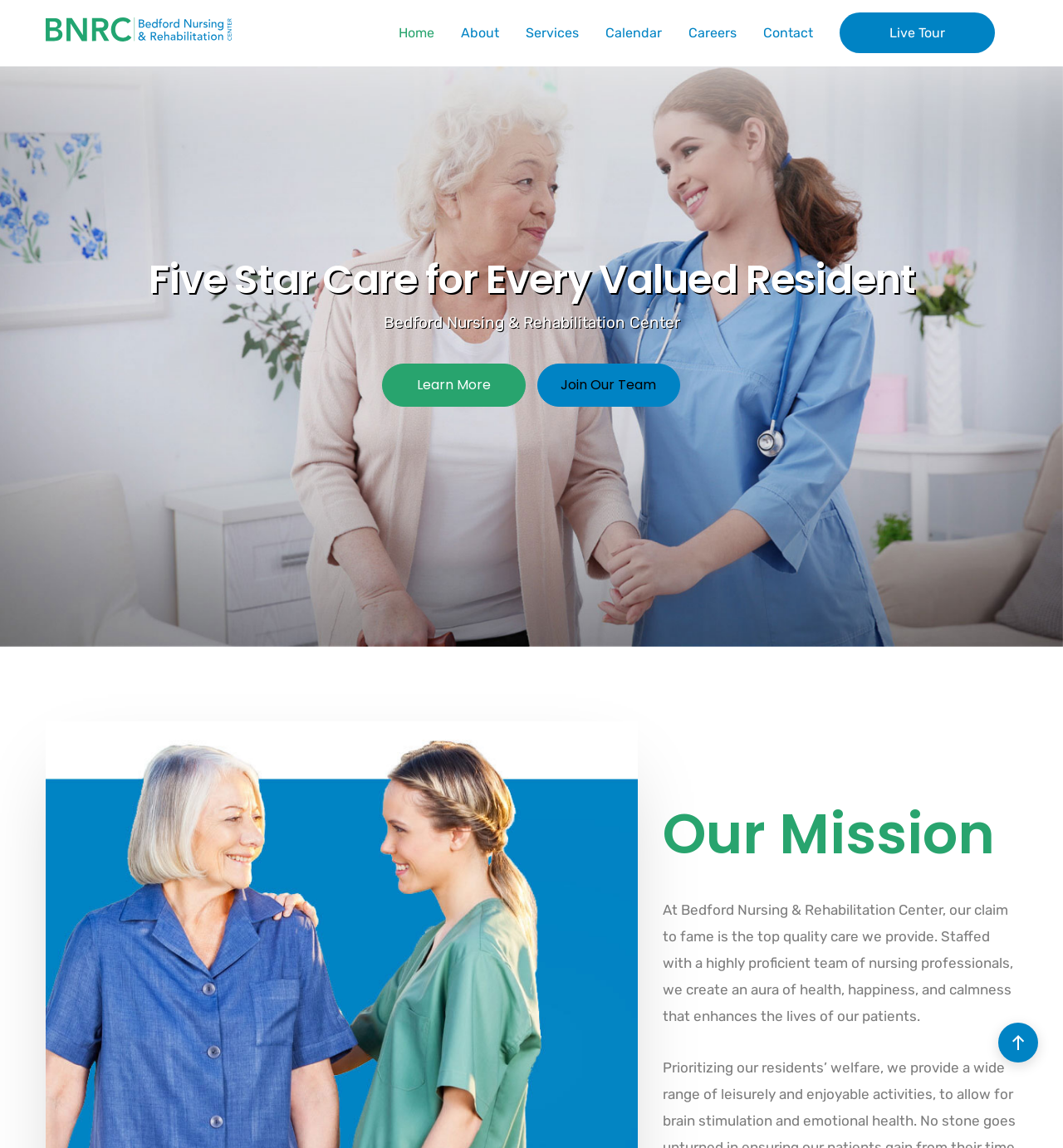Could you please study the image and provide a detailed answer to the question:
What is the topmost link on the webpage?

I determined the topmost link by comparing the y1 coordinates of all link elements. The link with the smallest y1 coordinate is 'Home' at [0.371, 0.0, 0.412, 0.058], which means it is the topmost link on the webpage.